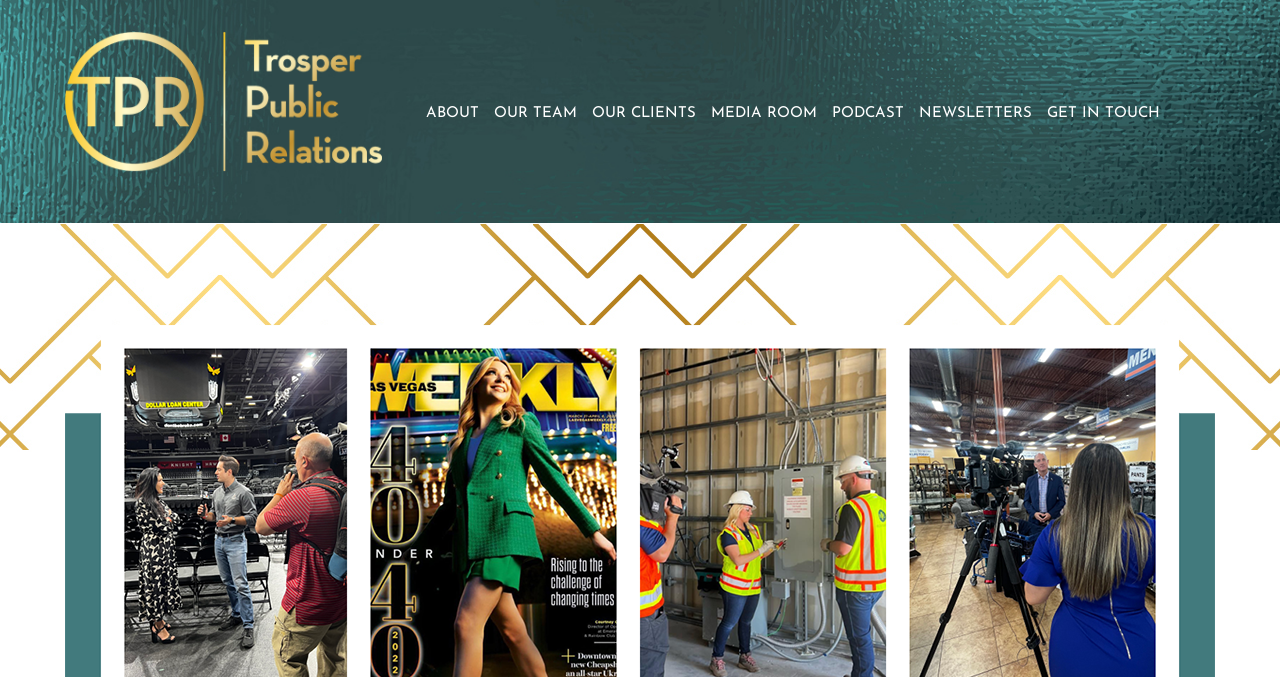Please mark the clickable region by giving the bounding box coordinates needed to complete this instruction: "go to the NEWSLETTERS section".

[0.714, 0.157, 0.81, 0.186]